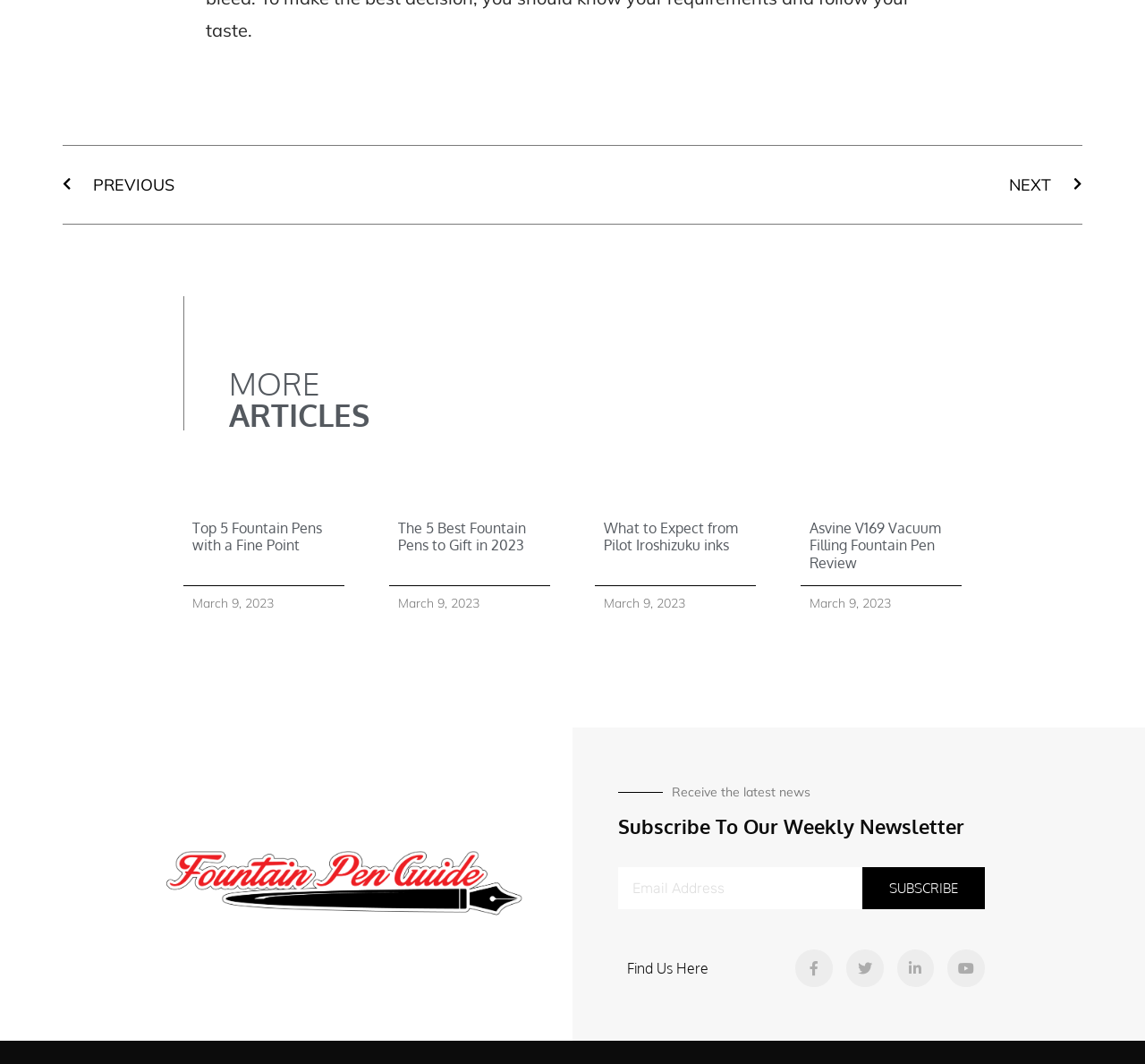What is the purpose of the textbox at the bottom of the page?
Give a one-word or short phrase answer based on the image.

To enter email address